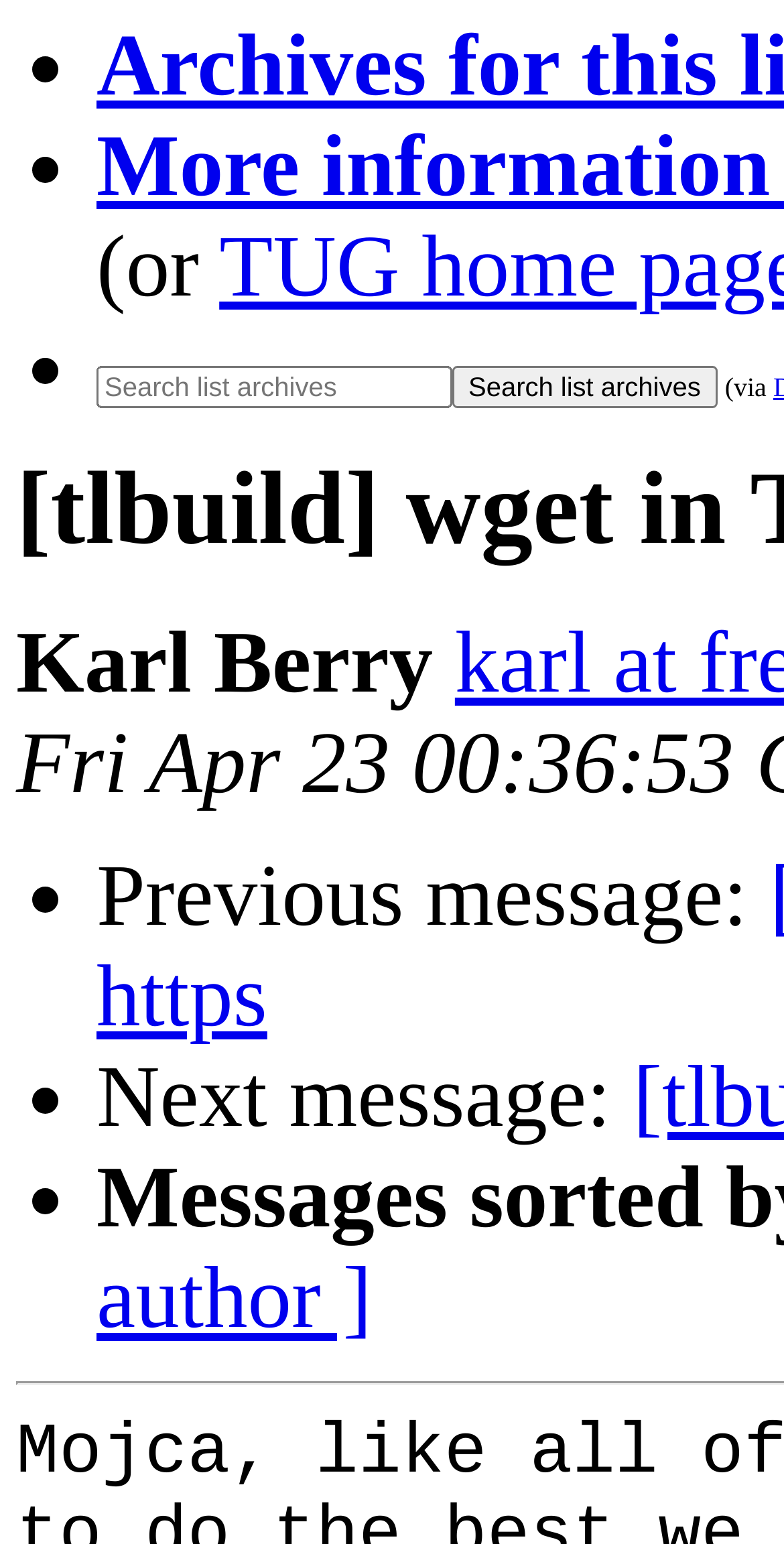Please identify the primary heading on the webpage and return its text.

[tlbuild] wget in TL now needs https